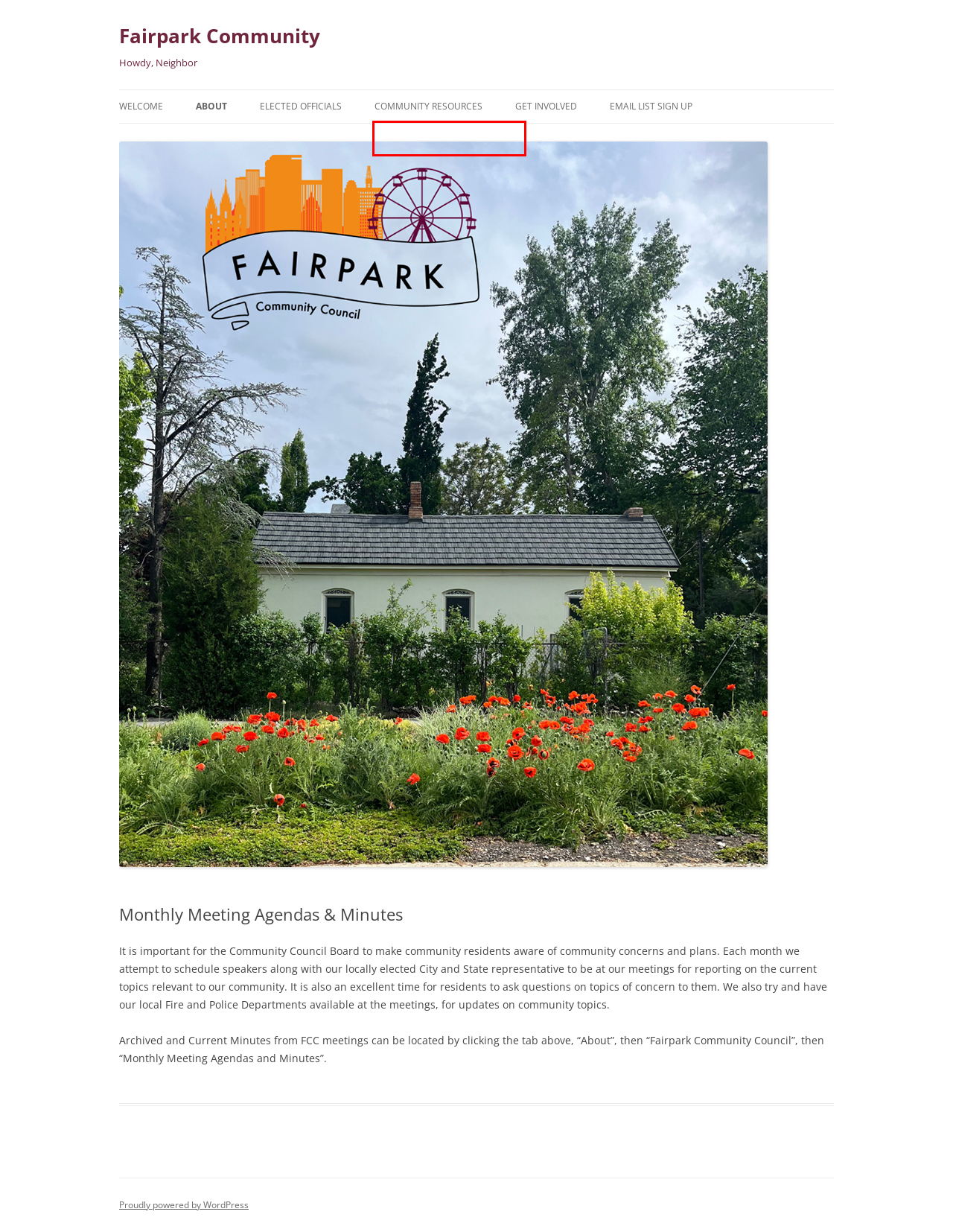You are provided with a screenshot of a webpage containing a red rectangle bounding box. Identify the webpage description that best matches the new webpage after the element in the bounding box is clicked. Here are the potential descriptions:
A. Fairpark Community Council Board | Fairpark Community
B. Community Organizations | Fairpark Community
C. News | Fairpark Community | Howdy, Neighbor
D. Email List Sign up | Fairpark Community
E. Archived Issues | Fairpark Community
F. Proposed Bylaw Changes | Fairpark Community
G. The Gazette | Fairpark Community
H. 2021 | Fairpark Community

B